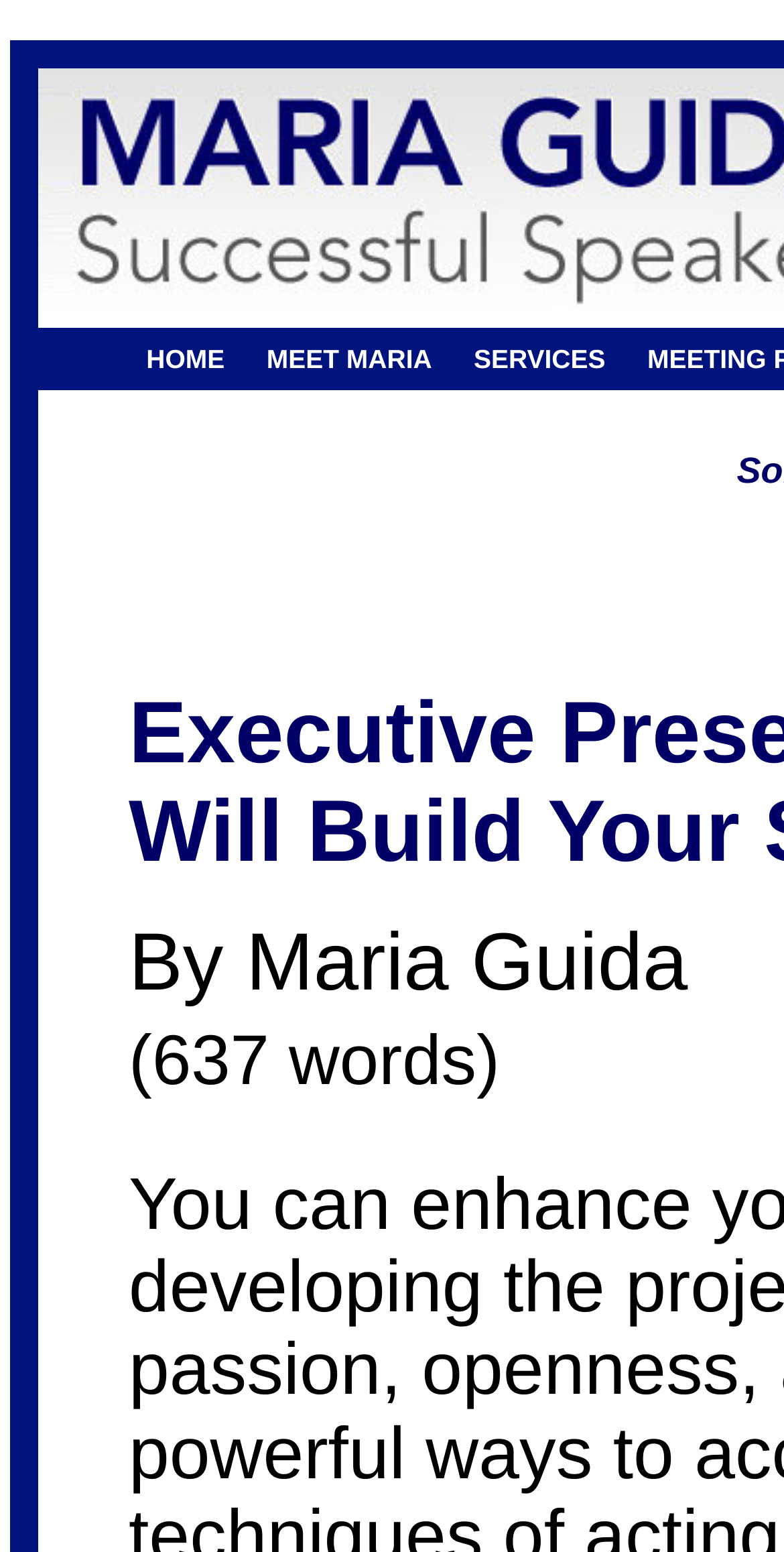Locate the bounding box of the user interface element based on this description: "MEET MARIA".

[0.327, 0.222, 0.564, 0.241]